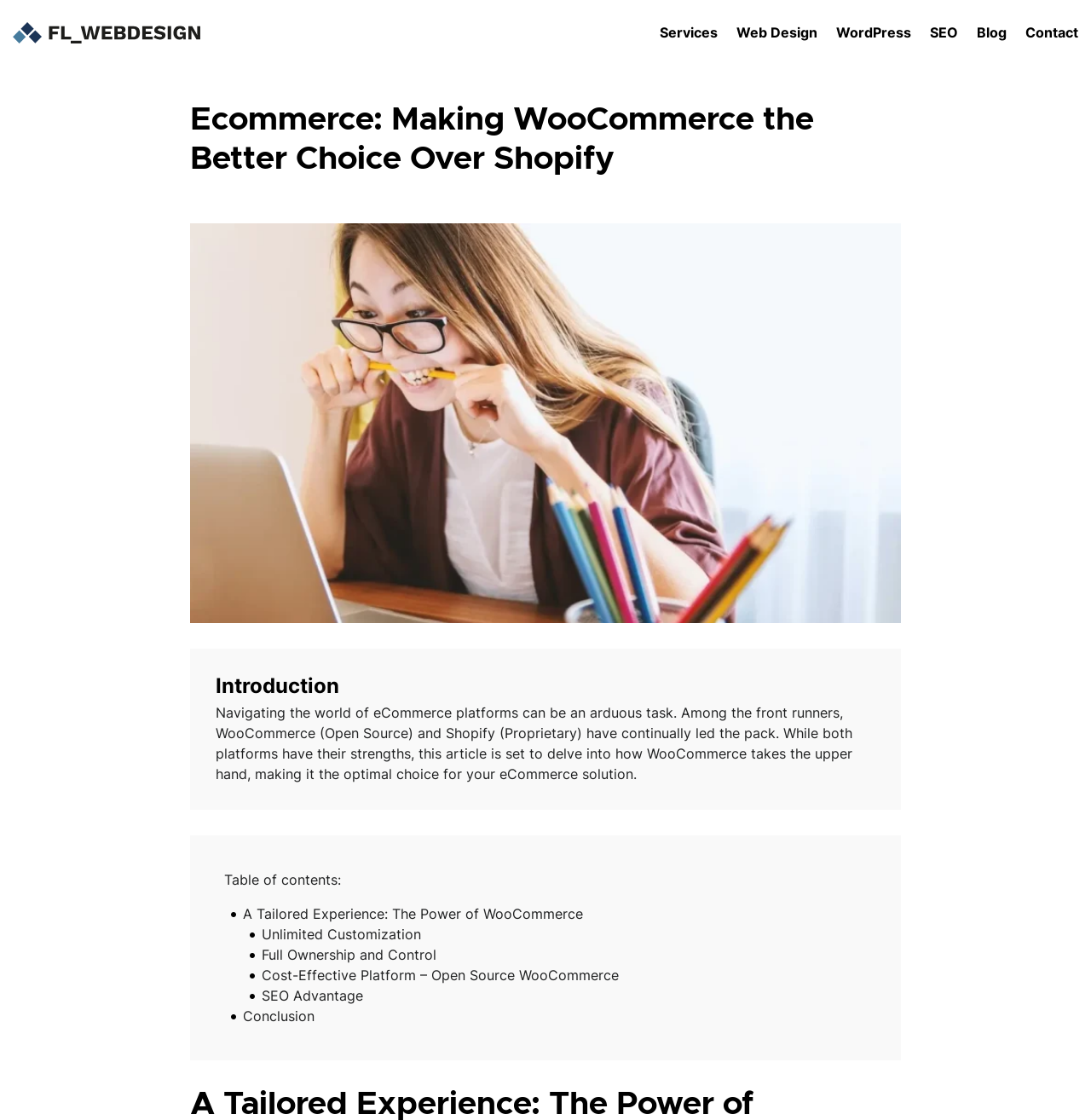Please determine the bounding box coordinates of the area that needs to be clicked to complete this task: 'Read the 'Introduction' section'. The coordinates must be four float numbers between 0 and 1, formatted as [left, top, right, bottom].

[0.198, 0.601, 0.311, 0.623]